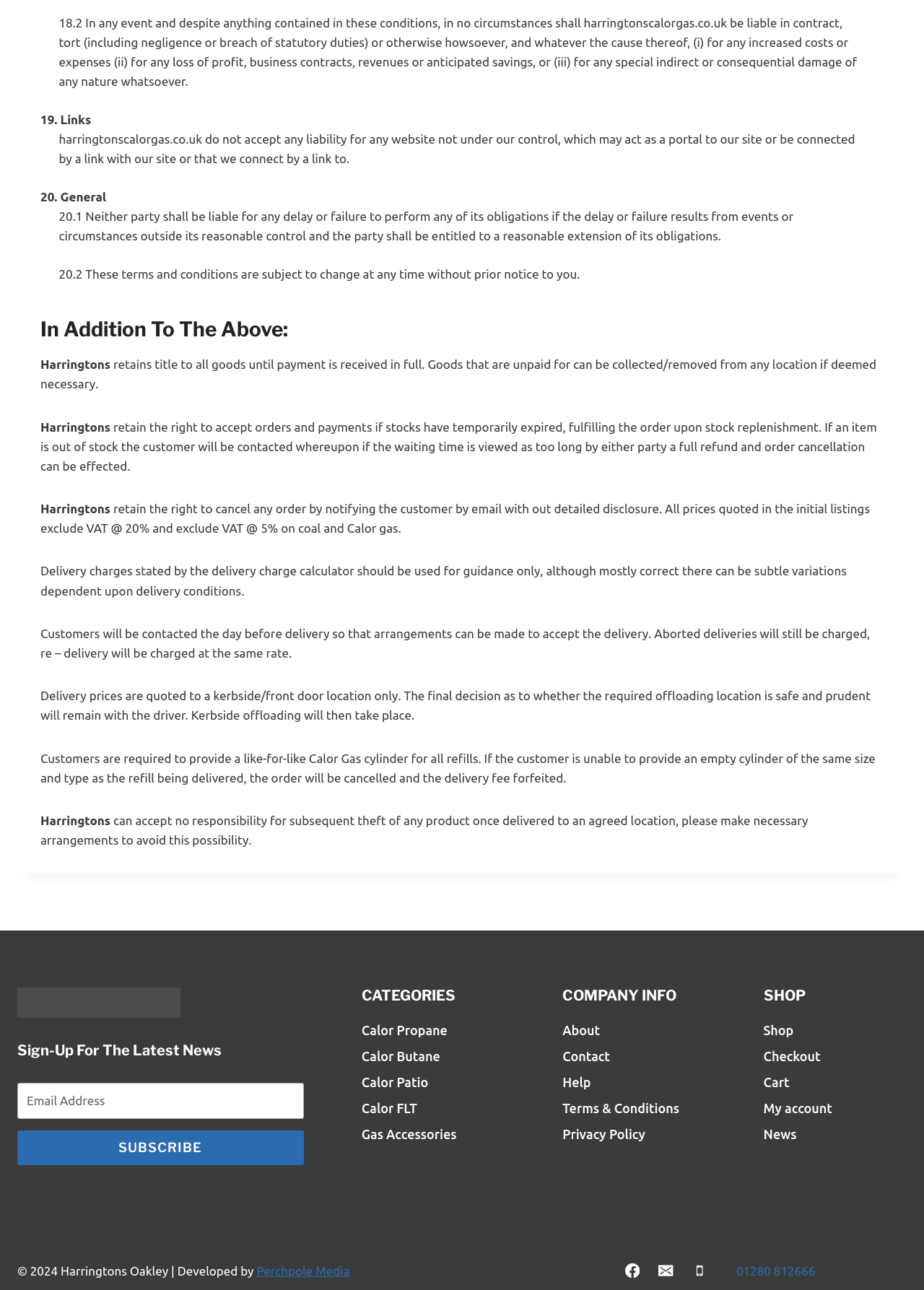What is the purpose of the 'Sign-Up For The Latest News' section?
Please use the image to provide an in-depth answer to the question.

The 'Sign-Up For The Latest News' section appears to be a newsletter subscription feature, allowing users to enter their email address and subscribe to receive the latest news from Harringtons.